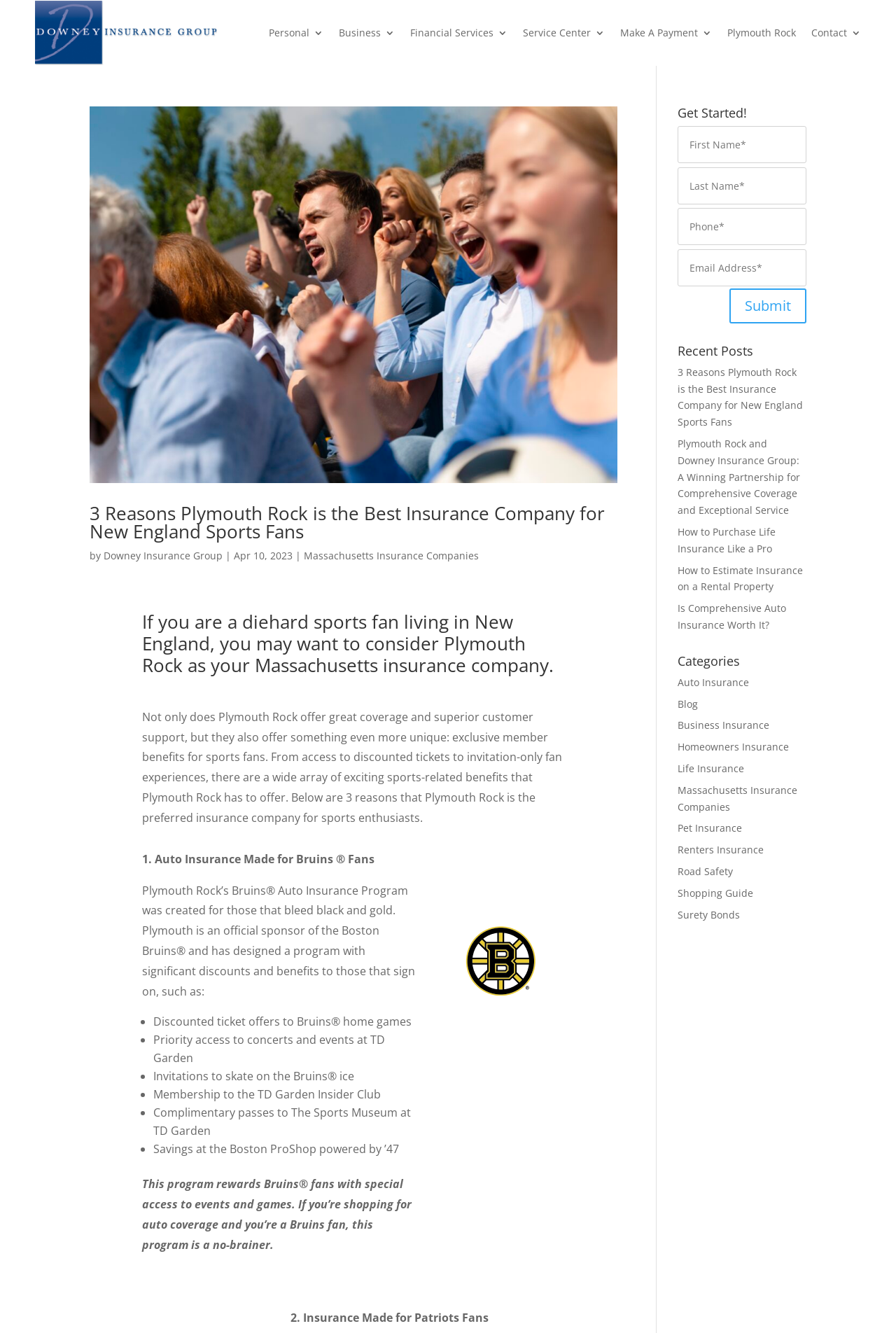Craft a detailed narrative of the webpage's structure and content.

The webpage is about Massachusetts insurance companies, specifically highlighting Plymouth Rock as a preferred insurance company for sports enthusiasts. At the top, there are several links to different sections of the website, including "Personal", "Business", "Financial Services", and "Service Center". Below these links, there is a "Make A Payment" button.

The main content of the page is an article titled "3 Reasons Plymouth Rock is the Best Insurance Company for New England Sports Fans". The article is divided into sections, each highlighting a unique benefit of Plymouth Rock's insurance program for sports fans. The first section discusses the company's Bruins Auto Insurance Program, which offers exclusive discounts and benefits to Bruins fans. The section includes a list of benefits, such as discounted ticket offers, priority access to concerts and events, and invitations to skate on the Bruins ice.

The article also includes an image and several links to other related articles. On the right side of the page, there are several sections, including "Get Started!", which appears to be a form for users to submit their information. Below this, there are sections for "Recent Posts", "Categories", and a list of links to other articles and topics related to insurance.

Overall, the webpage is focused on promoting Plymouth Rock as a preferred insurance company for sports enthusiasts in Massachusetts, and provides information and resources for users to learn more about the company's insurance programs.